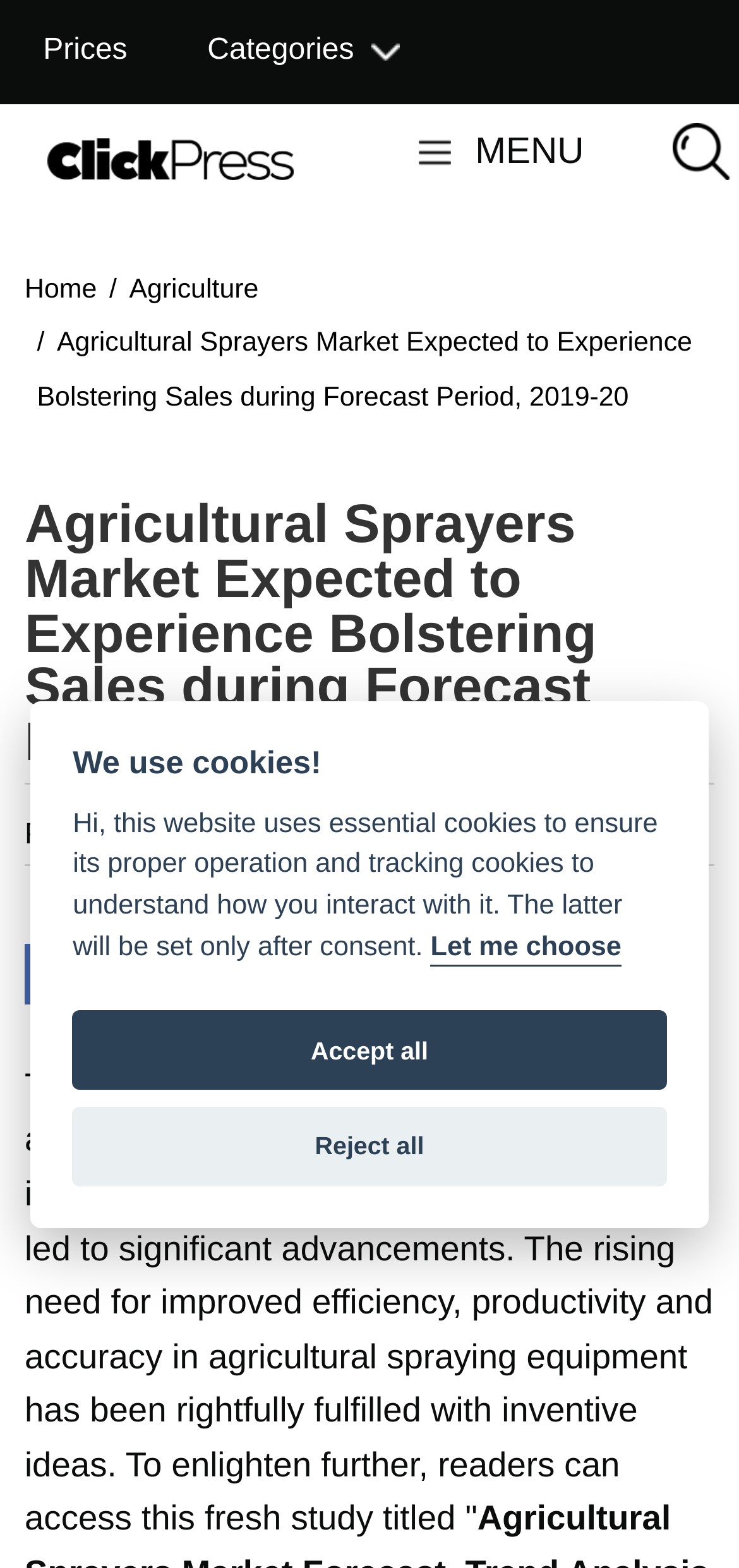Indicate the bounding box coordinates of the clickable region to achieve the following instruction: "Open the MENU."

[0.566, 0.072, 0.79, 0.122]